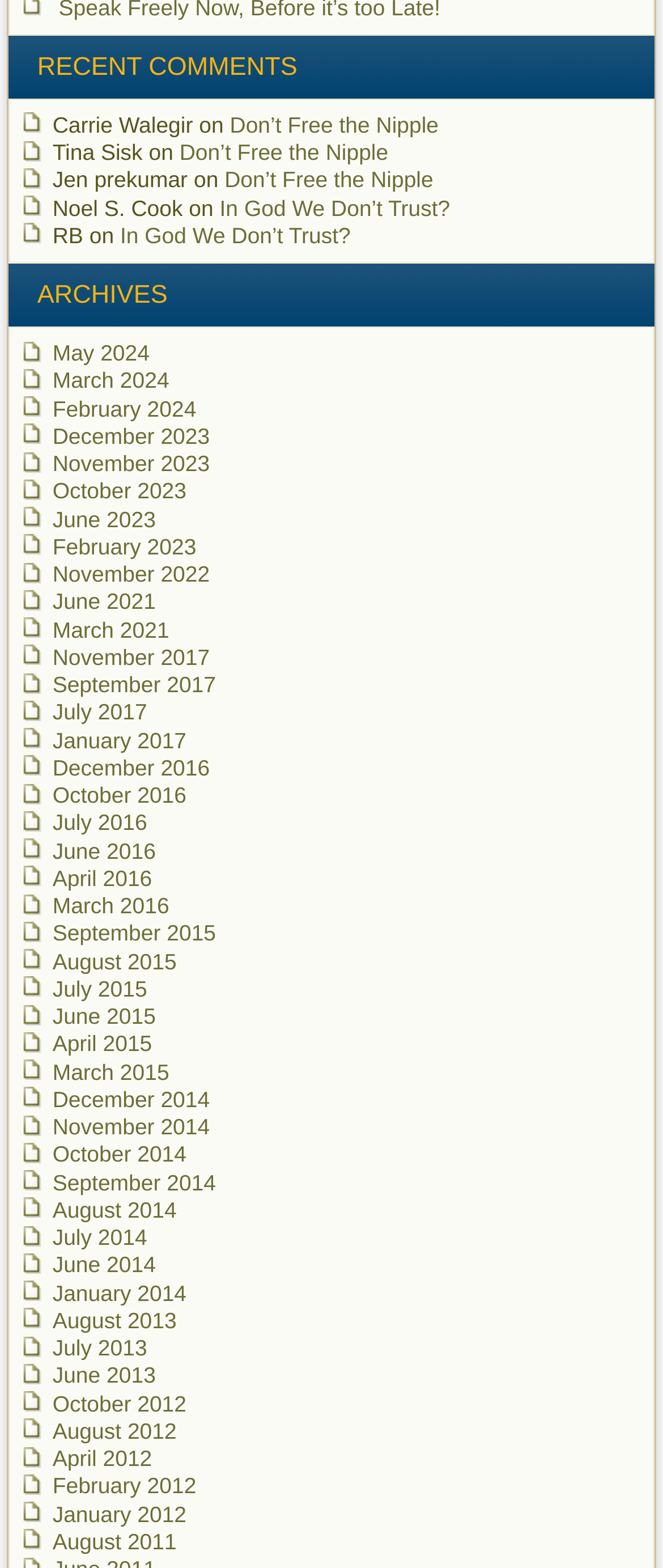What is the name of the first commenter?
Answer the question with a single word or phrase derived from the image.

Carrie Walegir